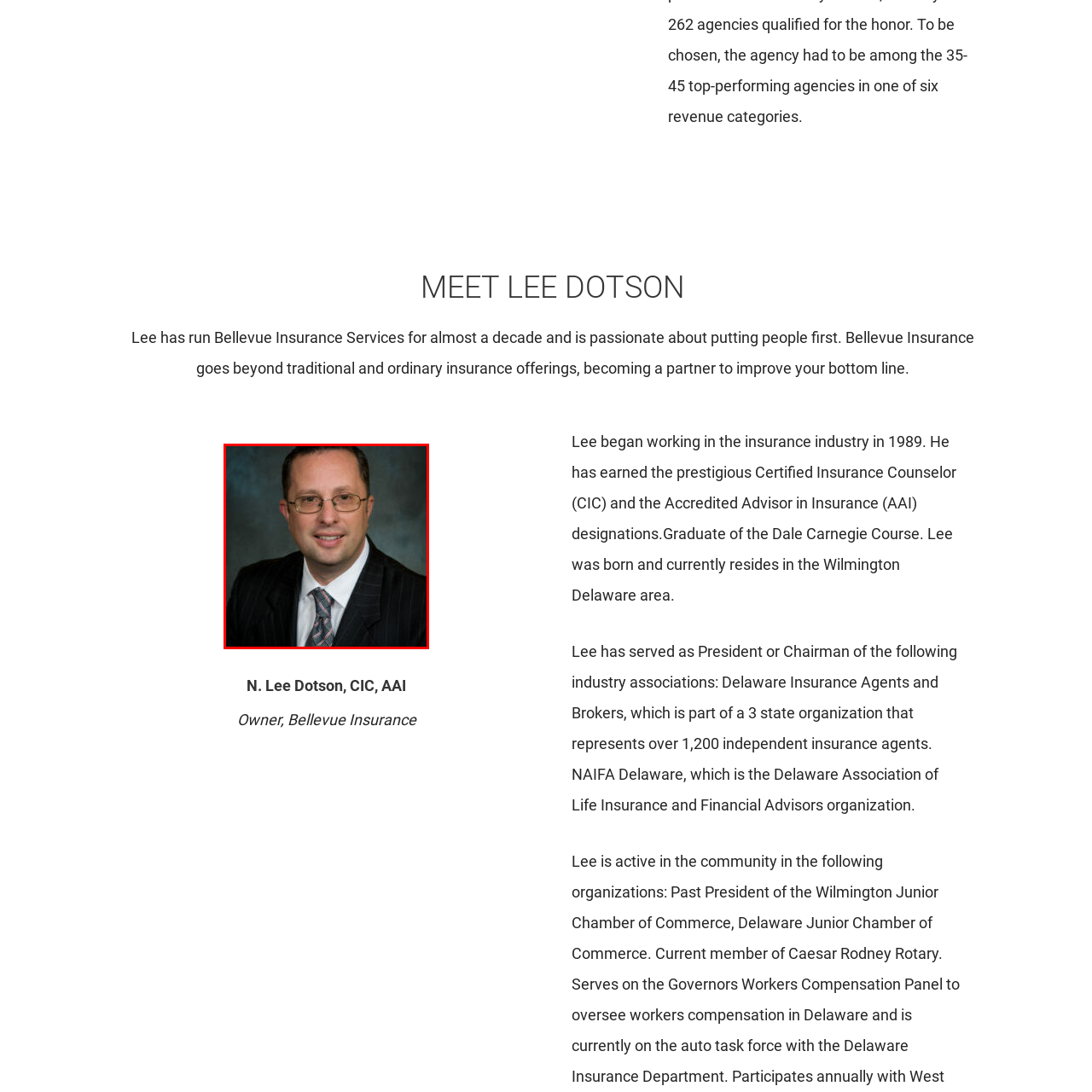What is the color of Lee Dotson's suit?
Observe the image part marked by the red bounding box and give a detailed answer to the question.

The caption describes Lee Dotson's attire as a 'sharp, dark pinstriped suit', which suggests that the color of his suit is dark.